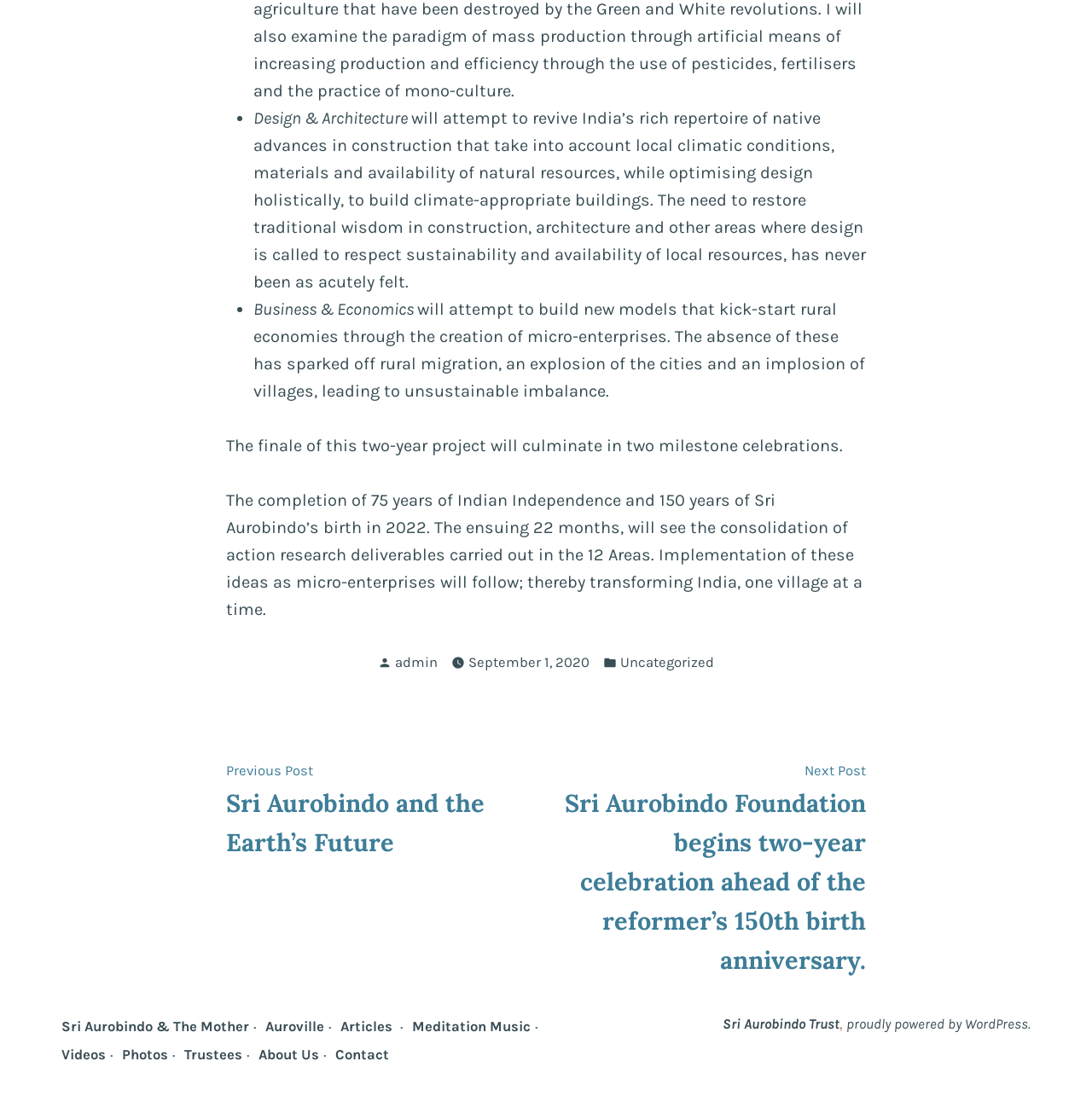Specify the bounding box coordinates for the region that must be clicked to perform the given instruction: "Navigate to the Home page".

None